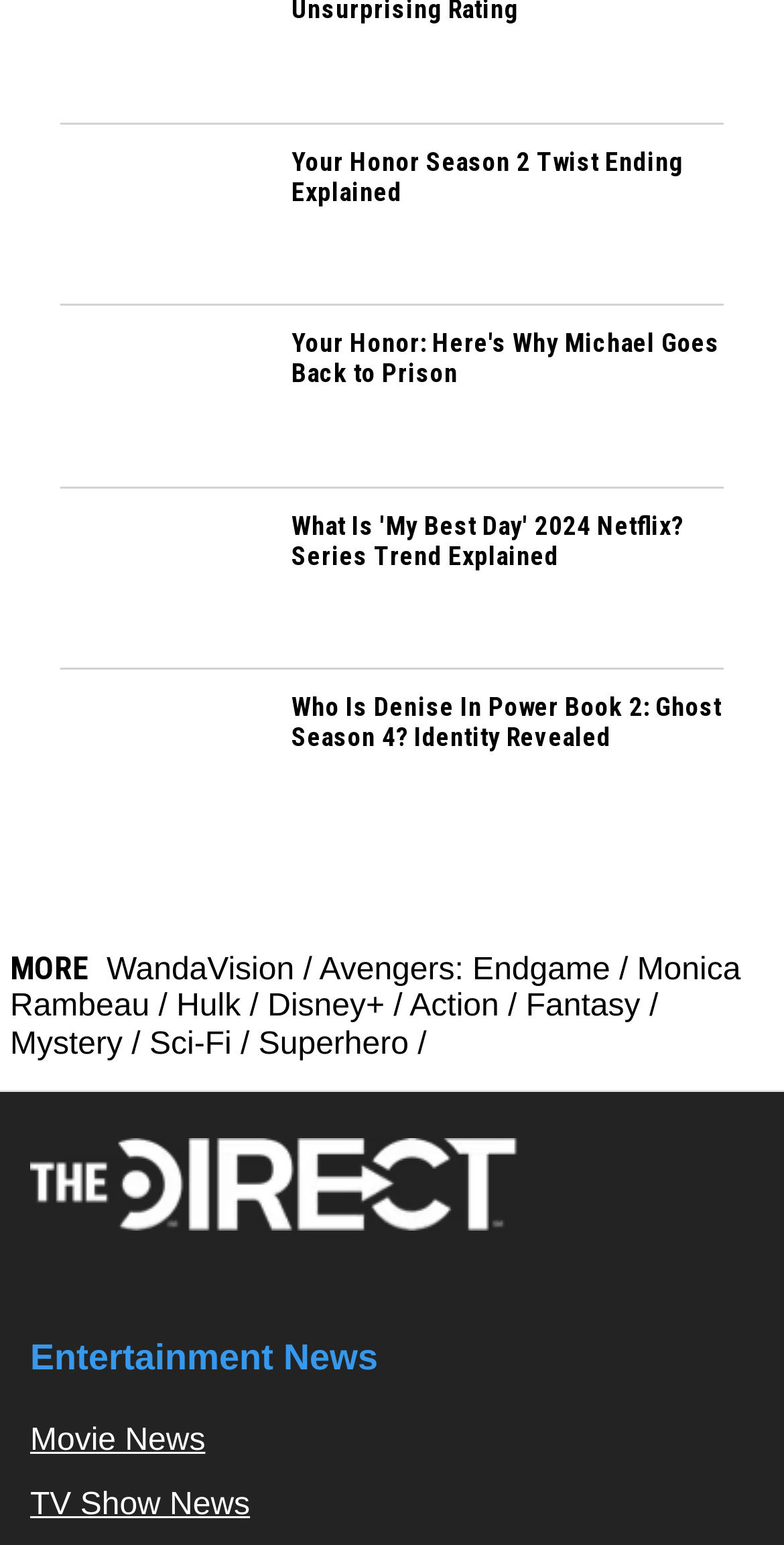Identify the bounding box coordinates of the section to be clicked to complete the task described by the following instruction: "Check out WandaVision". The coordinates should be four float numbers between 0 and 1, formatted as [left, top, right, bottom].

[0.136, 0.617, 0.375, 0.639]